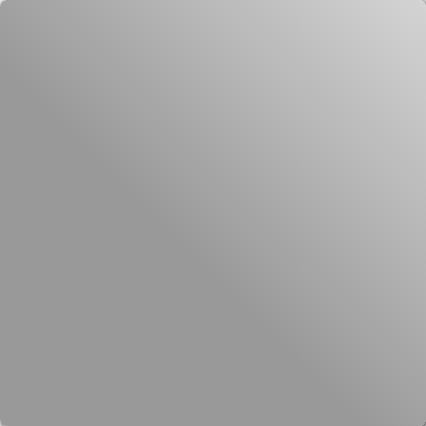Elaborate on the elements present in the image.

The image depicts the Kirovsky Zavod metro station in Saint-Petersburg, a key transport hub celebrated for its architectural significance. Named for its proximity to the historic Kirov plant, the station is recognized for its unique design and aesthetic charm, despite not being as grand as some other stations. It is consistently ranked among the top ten most beautiful metro stations in the city, showcasing a blend of functional design and artistic expression reflective of the Stalin era. This setting serves as the first point of entry to the city center, plunging visitors deep underground into the intricate subway network that defines Saint-Petersburg's public transportation landscape.